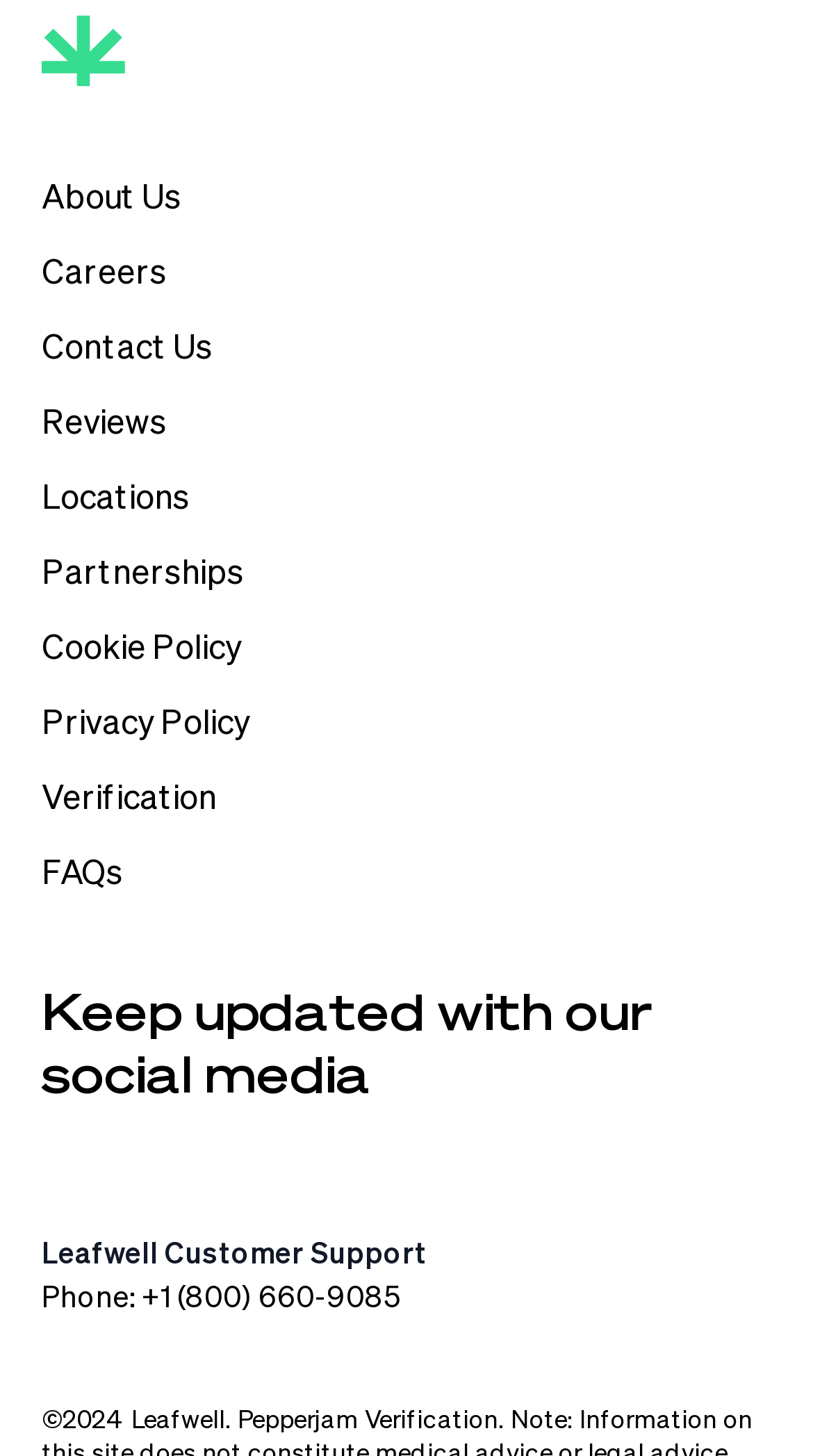Locate the bounding box coordinates of the area that needs to be clicked to fulfill the following instruction: "Visit the Facebook page". The coordinates should be in the format of four float numbers between 0 and 1, namely [left, top, right, bottom].

None